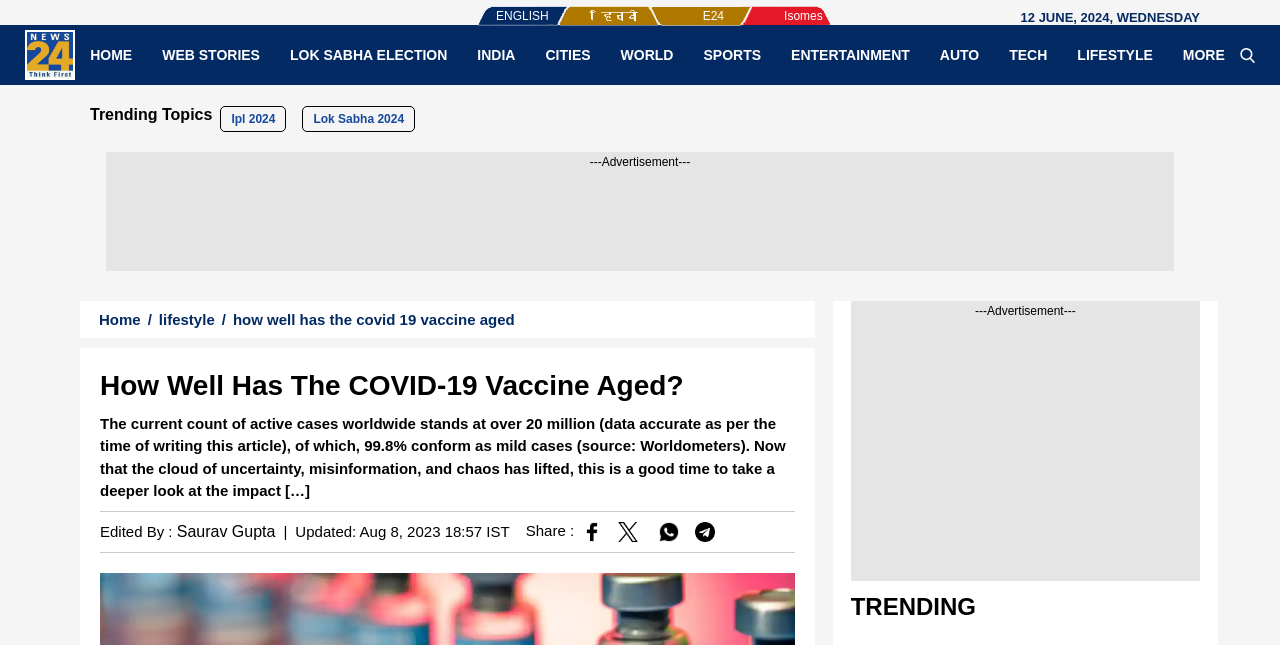Show the bounding box coordinates of the region that should be clicked to follow the instruction: "Click on the 'TECH' link."

[0.777, 0.071, 0.83, 0.099]